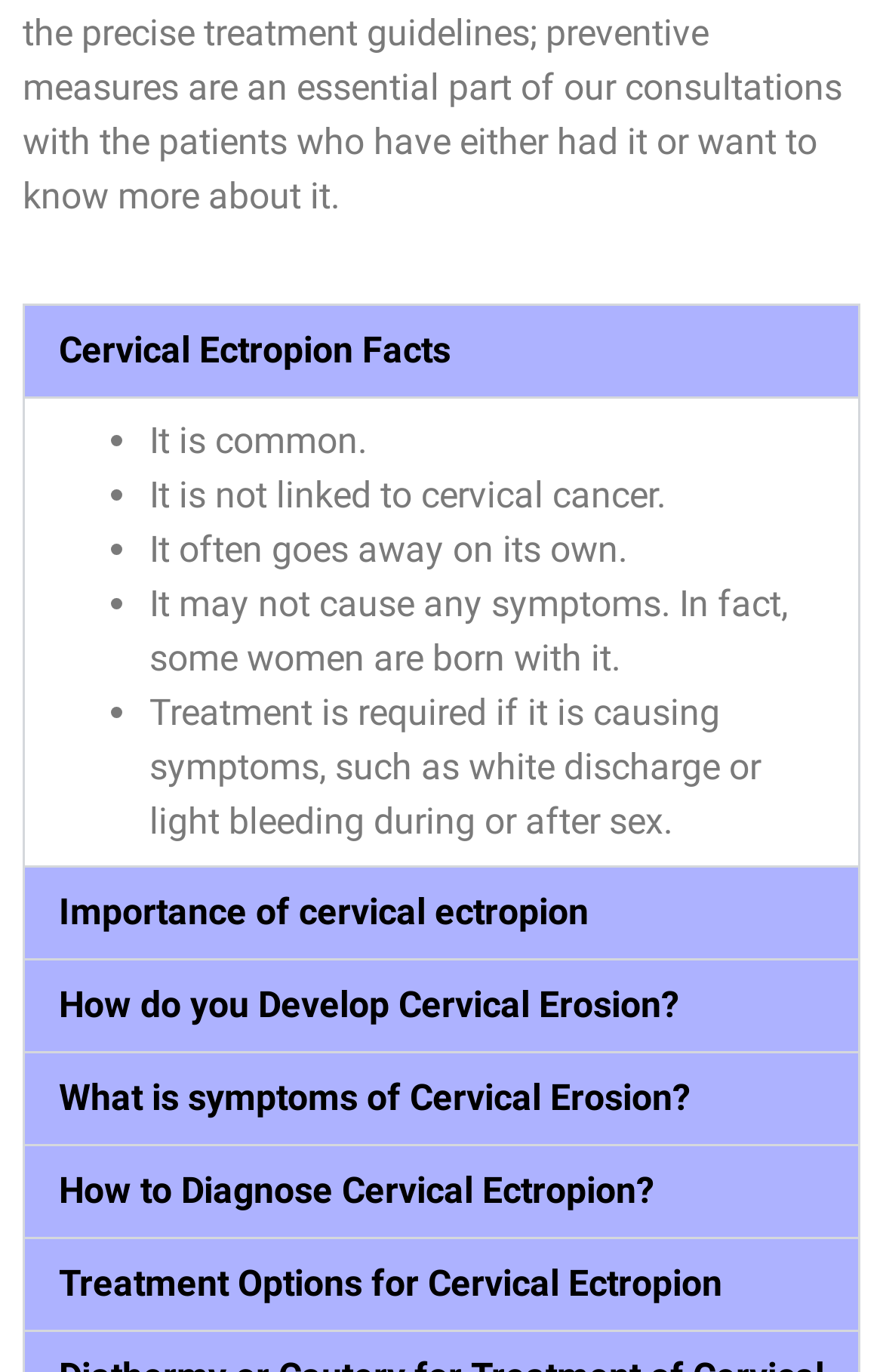Find the bounding box coordinates of the element I should click to carry out the following instruction: "Discover Treatment Options for Cervical Ectropion".

[0.028, 0.903, 0.972, 0.969]